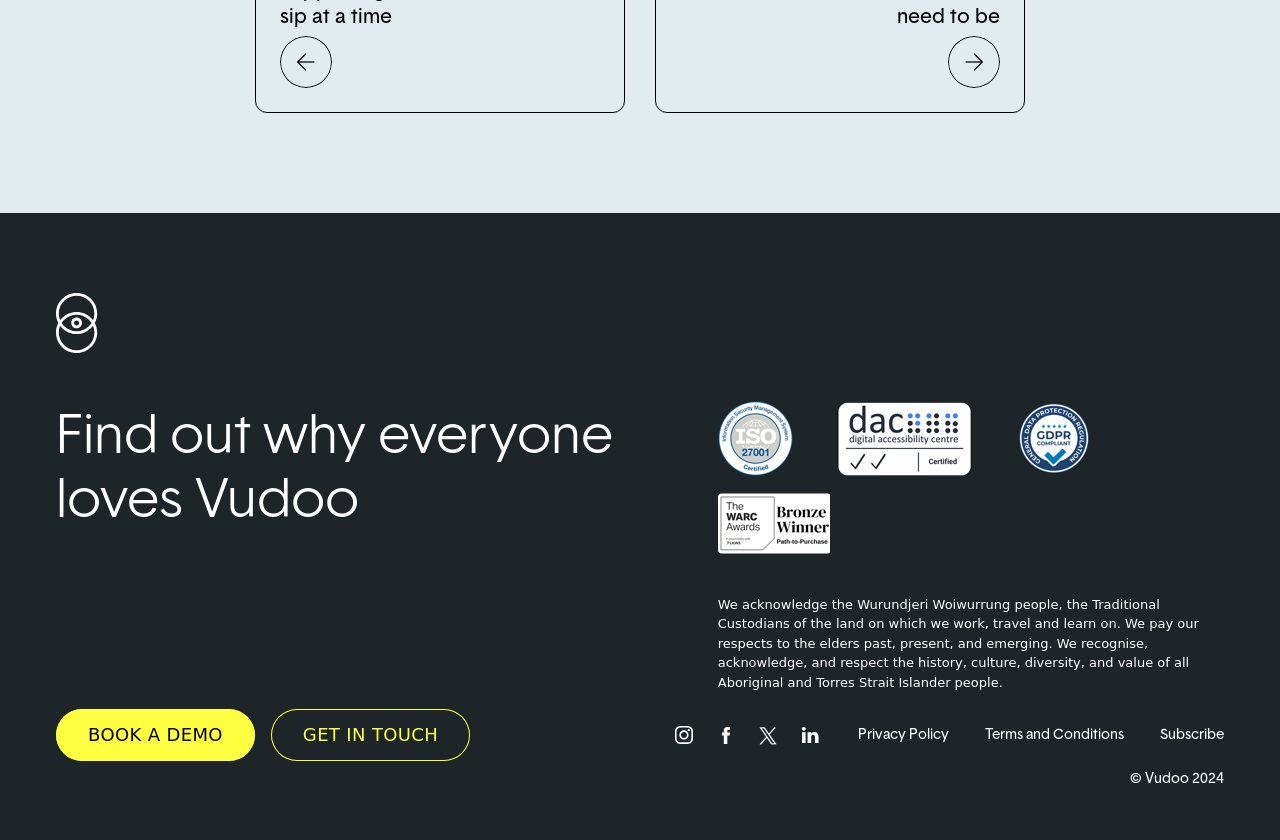Based on the visual content of the image, answer the question thoroughly: What is the purpose of the 'BOOK A DEMO' link?

The 'BOOK A DEMO' link is likely used to book a demo of the Vudoo product or service, as it is a prominent call-to-action element located near the top of the webpage, indicating its importance.